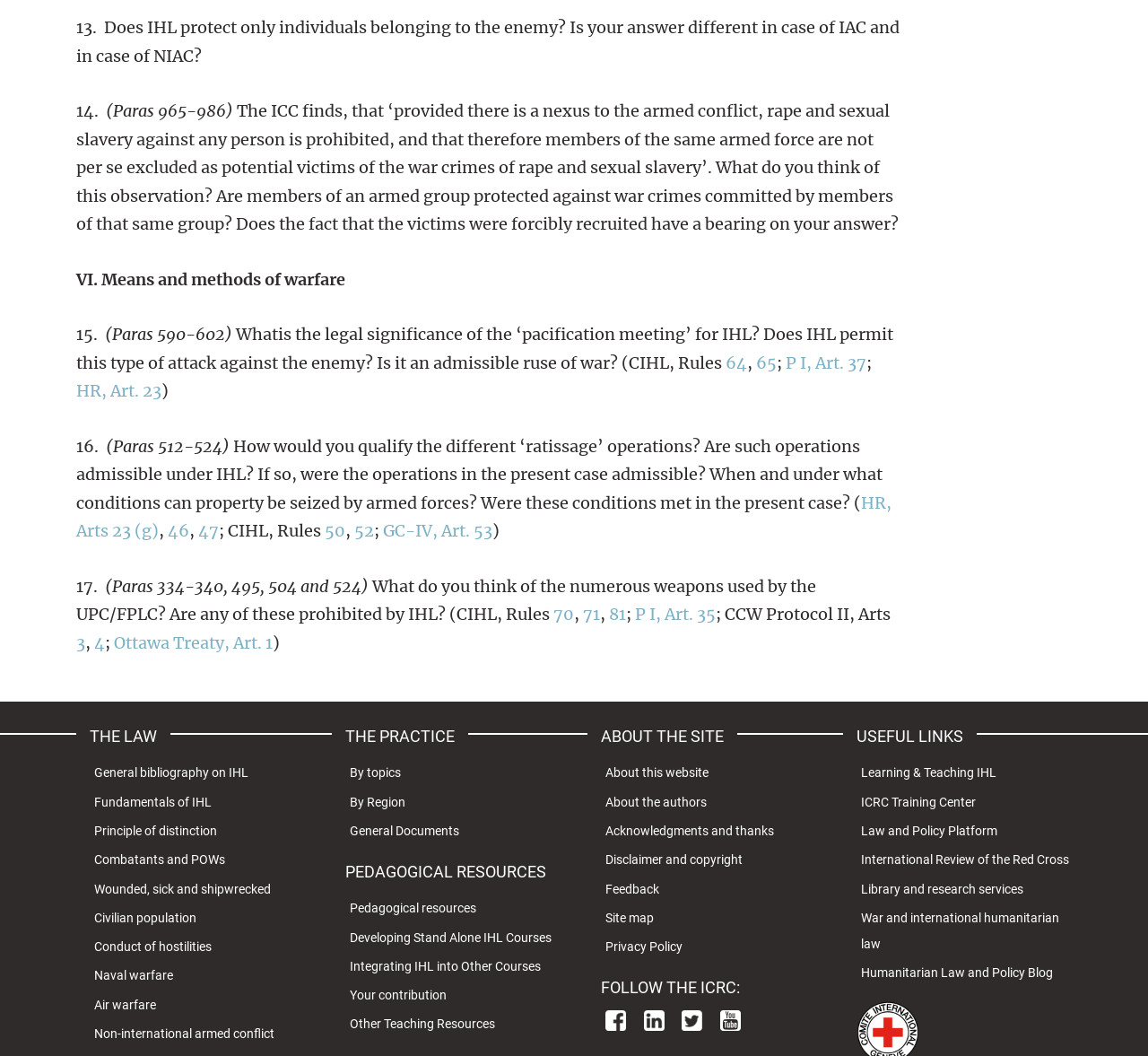Pinpoint the bounding box coordinates of the element that must be clicked to accomplish the following instruction: "Click on 'About this website'". The coordinates should be in the format of four float numbers between 0 and 1, i.e., [left, top, right, bottom].

[0.527, 0.725, 0.617, 0.739]